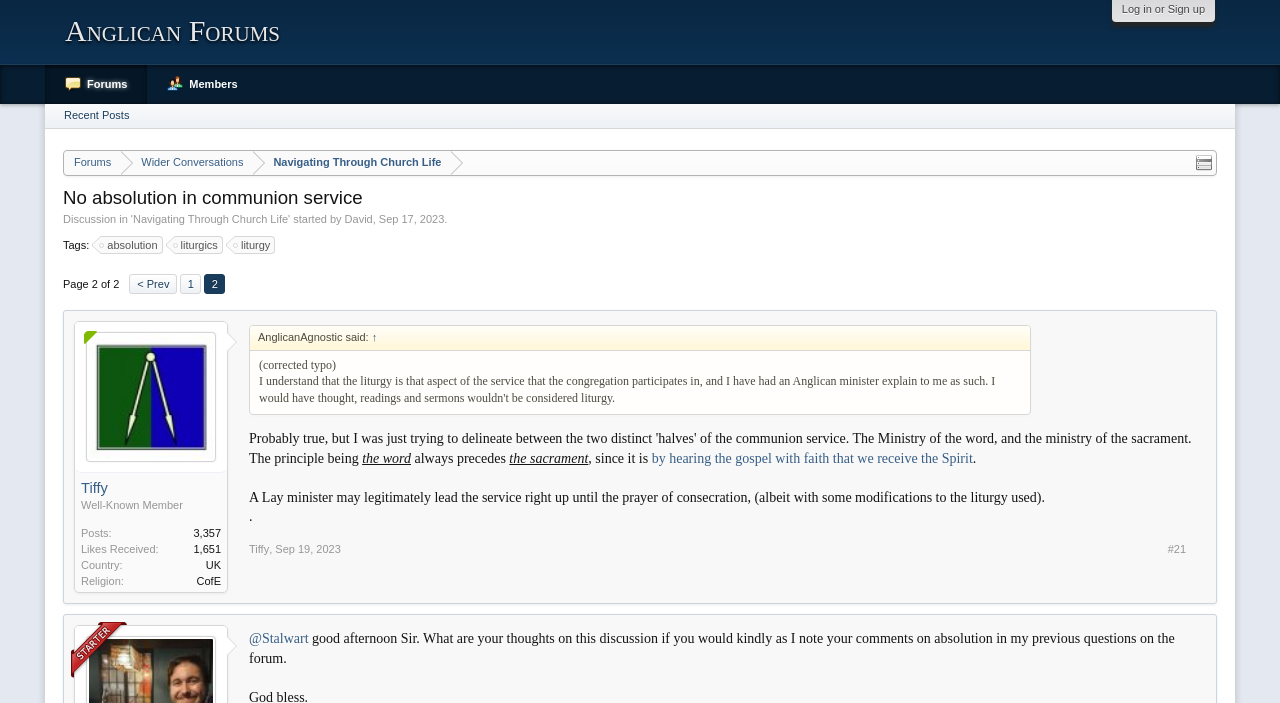Specify the bounding box coordinates of the element's region that should be clicked to achieve the following instruction: "View Botolph's profile". The bounding box coordinates consist of four float numbers between 0 and 1, in the format [left, top, right, bottom].

[0.063, 0.241, 0.173, 0.268]